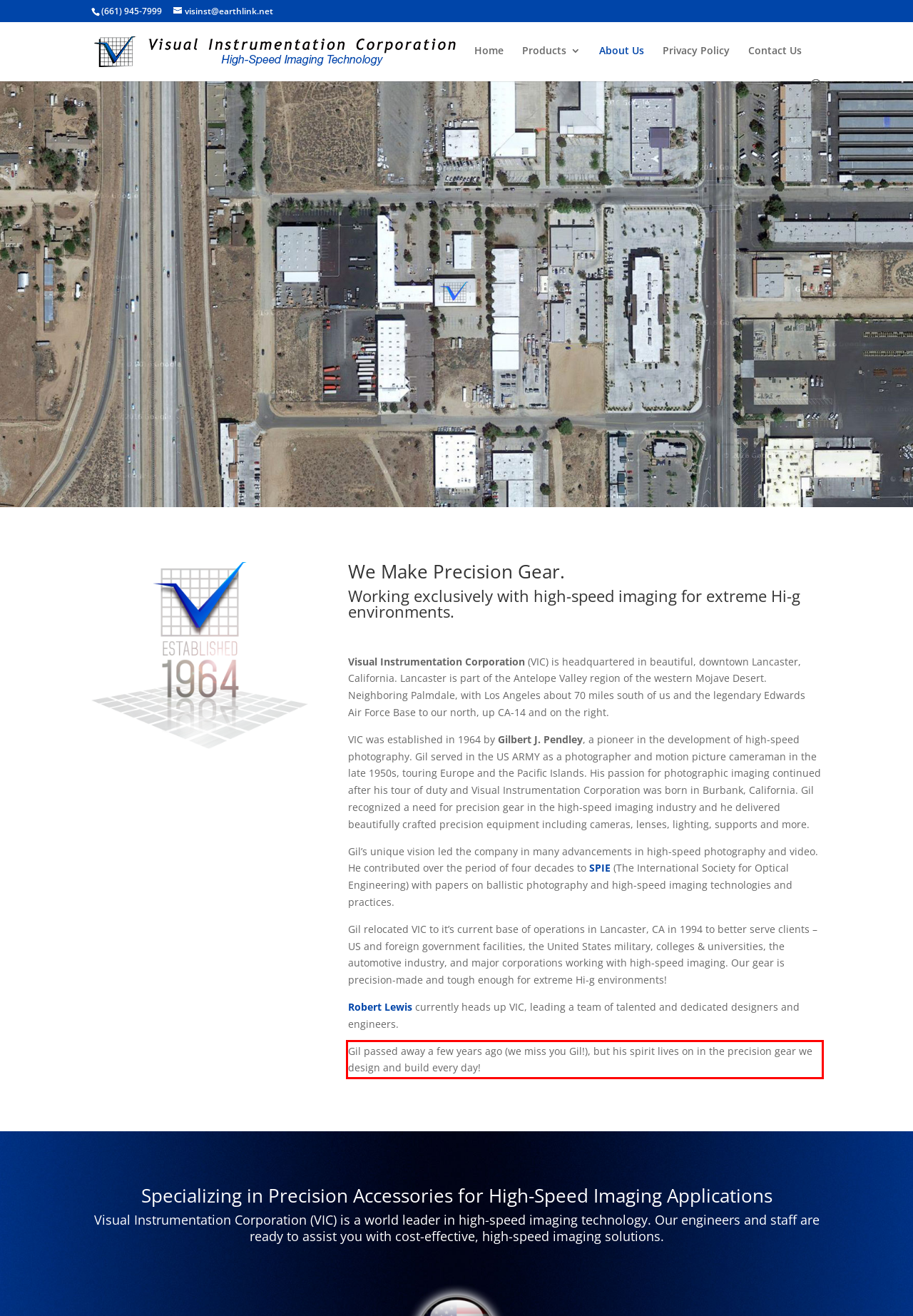Within the provided webpage screenshot, find the red rectangle bounding box and perform OCR to obtain the text content.

Gil passed away a few years ago (we miss you Gil!), but his spirit lives on in the precision gear we design and build every day!